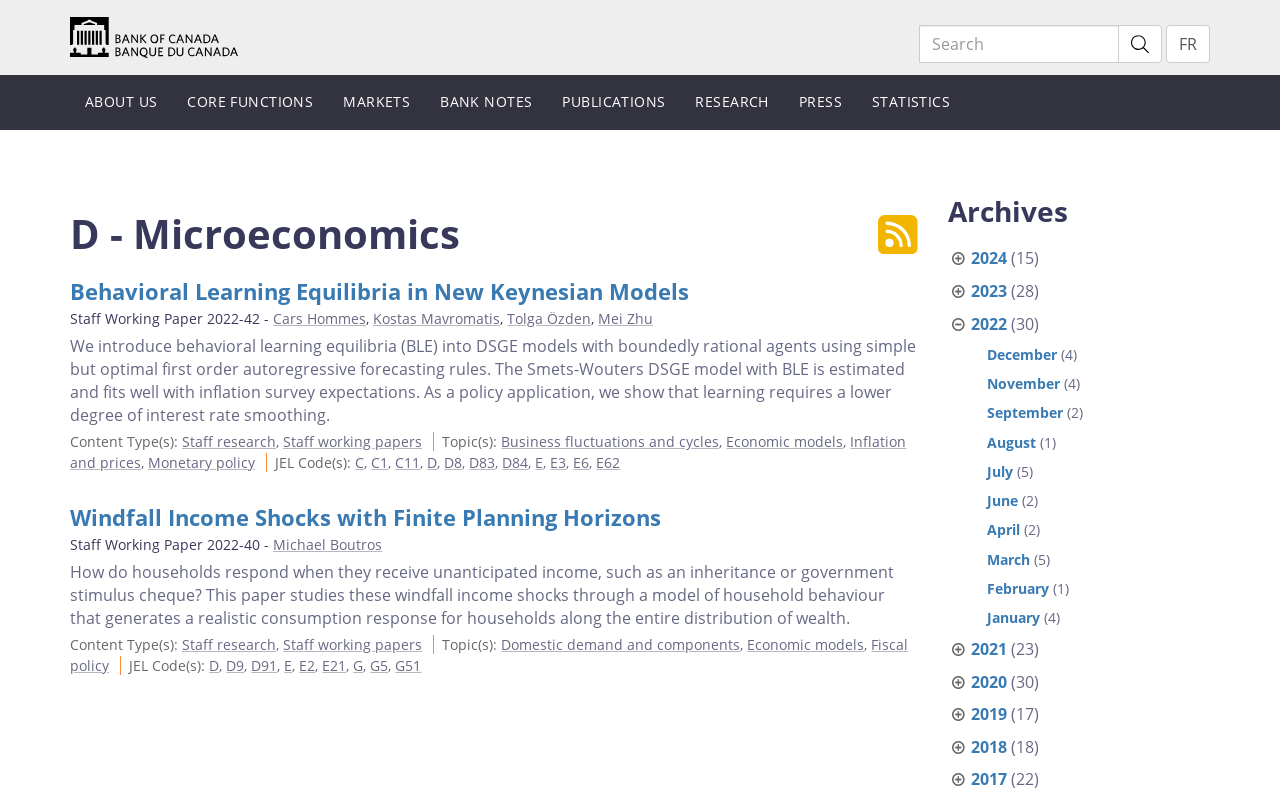Find the headline of the webpage and generate its text content.

D - Microeconomics